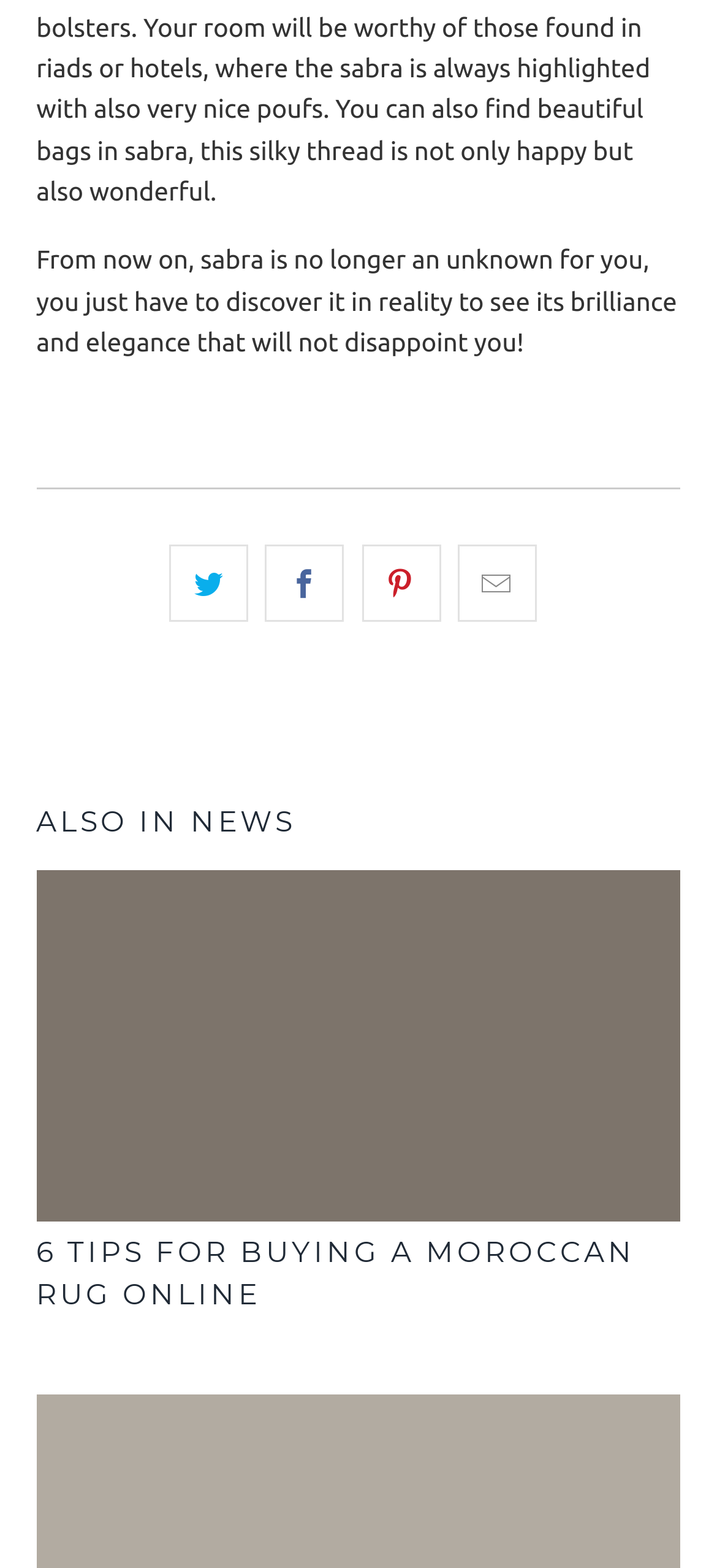Give a one-word or short phrase answer to the question: 
What is the section title above the news article?

ALSO IN NEWS